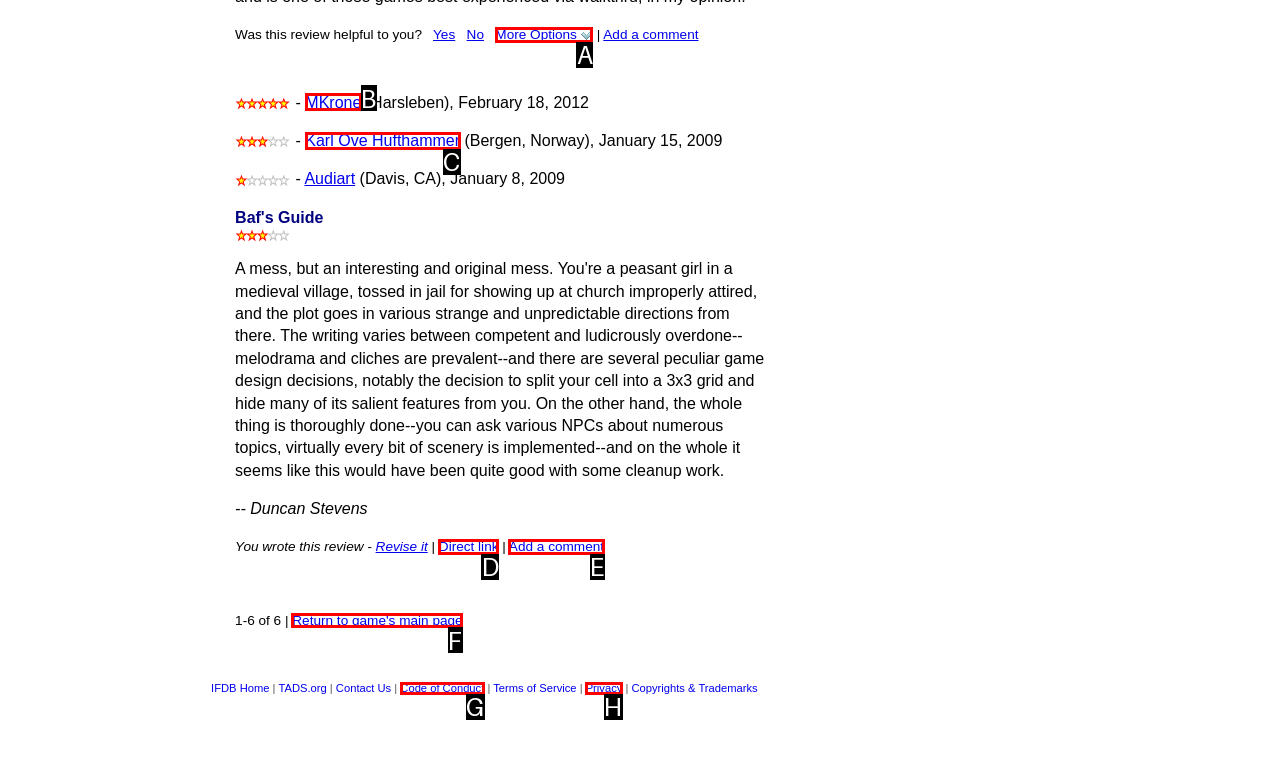Select the appropriate bounding box to fulfill the task: View the game's main page Respond with the corresponding letter from the choices provided.

F